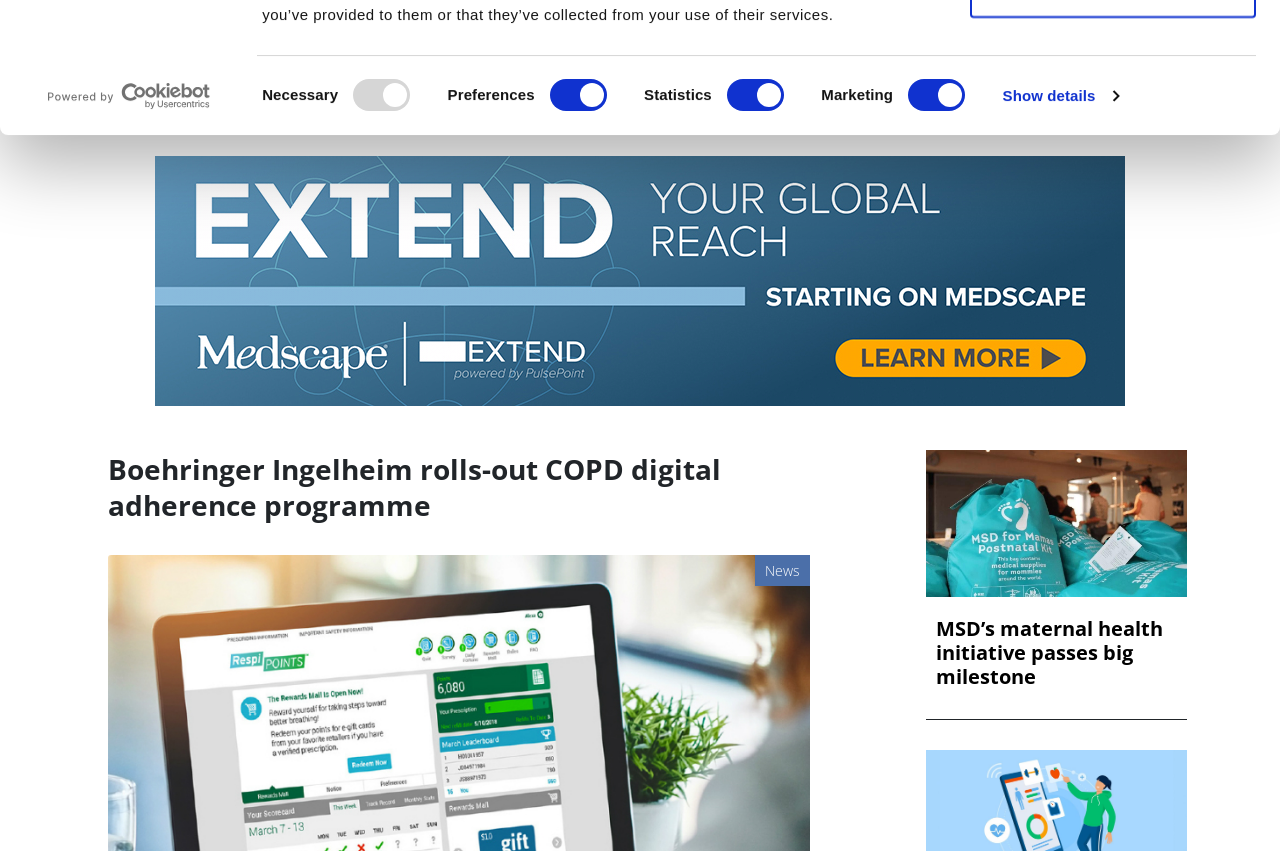Determine the main headline from the webpage and extract its text.

Boehringer Ingelheim rolls-out COPD digital adherence programme